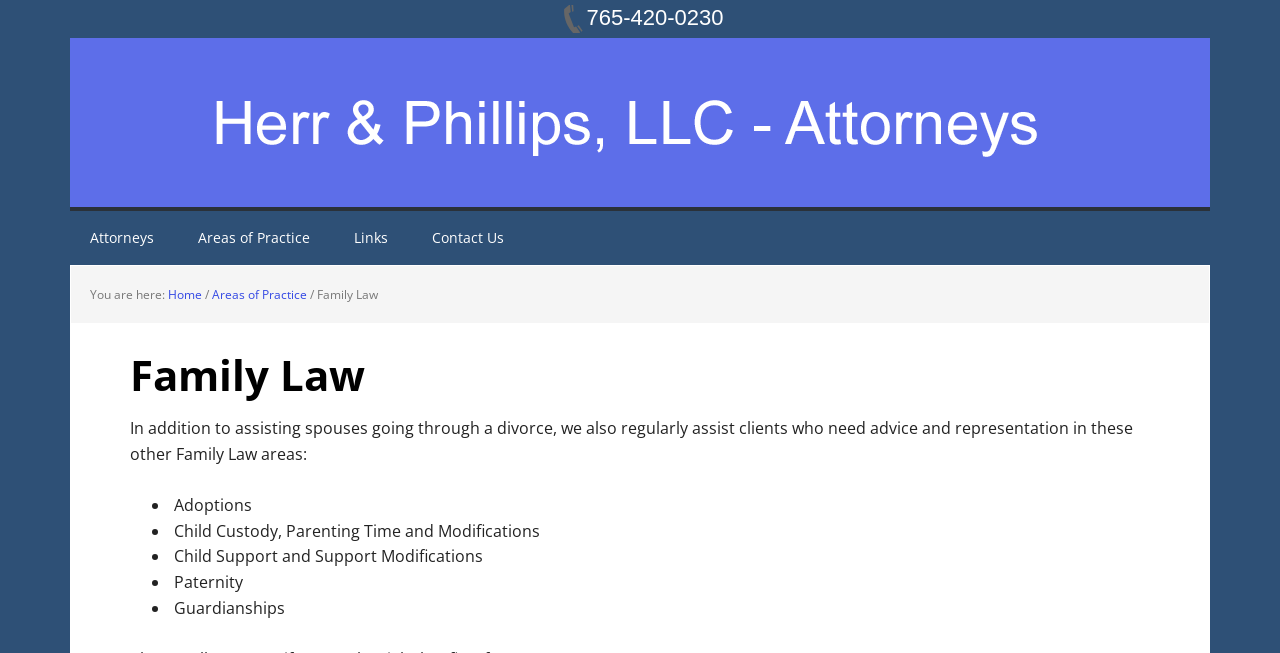Determine the bounding box coordinates for the UI element described. Format the coordinates as (top-left x, top-left y, bottom-right x, bottom-right y) and ensure all values are between 0 and 1. Element description: Chicago Crash Browser

None